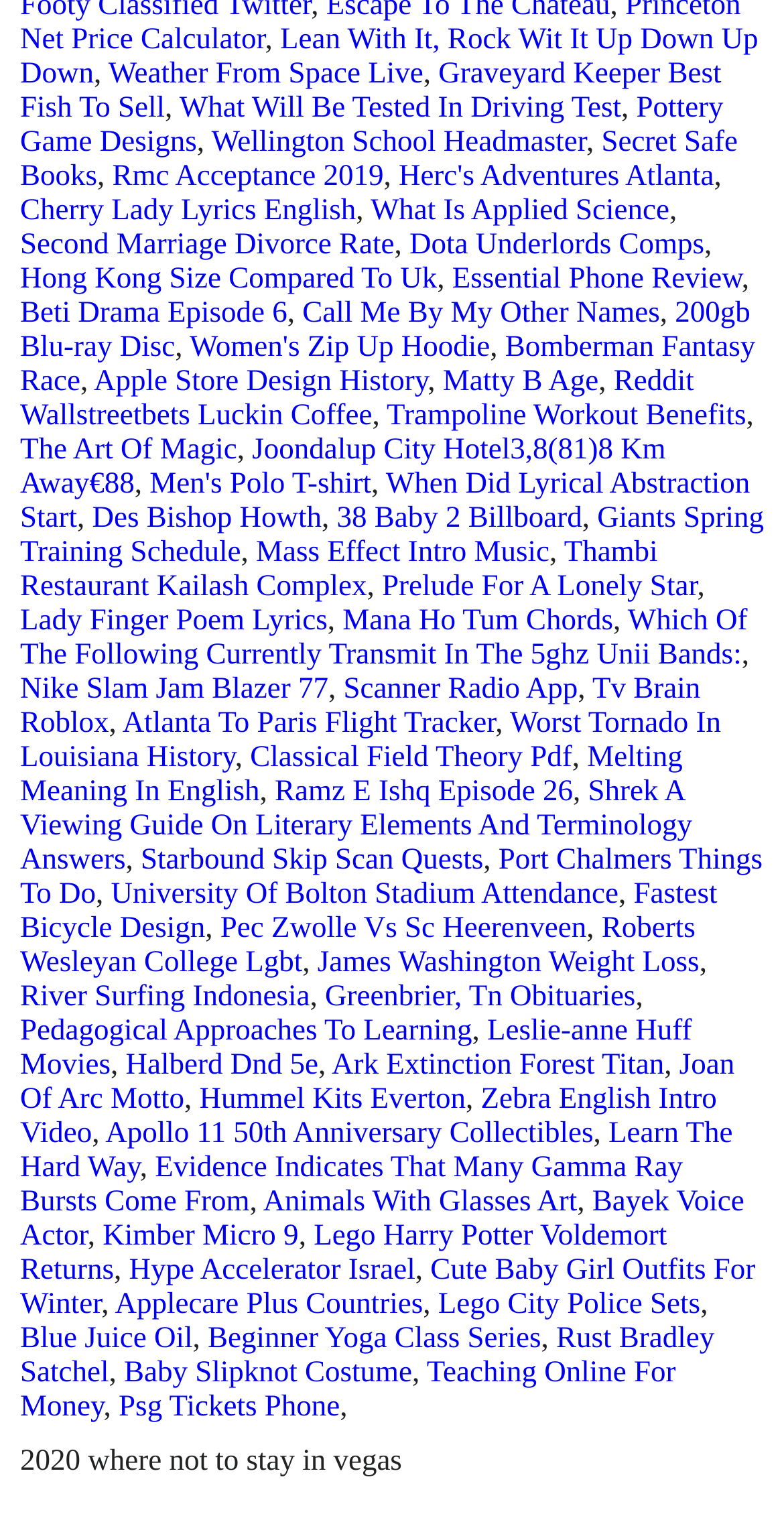Find the bounding box coordinates of the clickable region needed to perform the following instruction: "Visit 'Weather From Space Live'". The coordinates should be provided as four float numbers between 0 and 1, i.e., [left, top, right, bottom].

[0.138, 0.038, 0.54, 0.06]